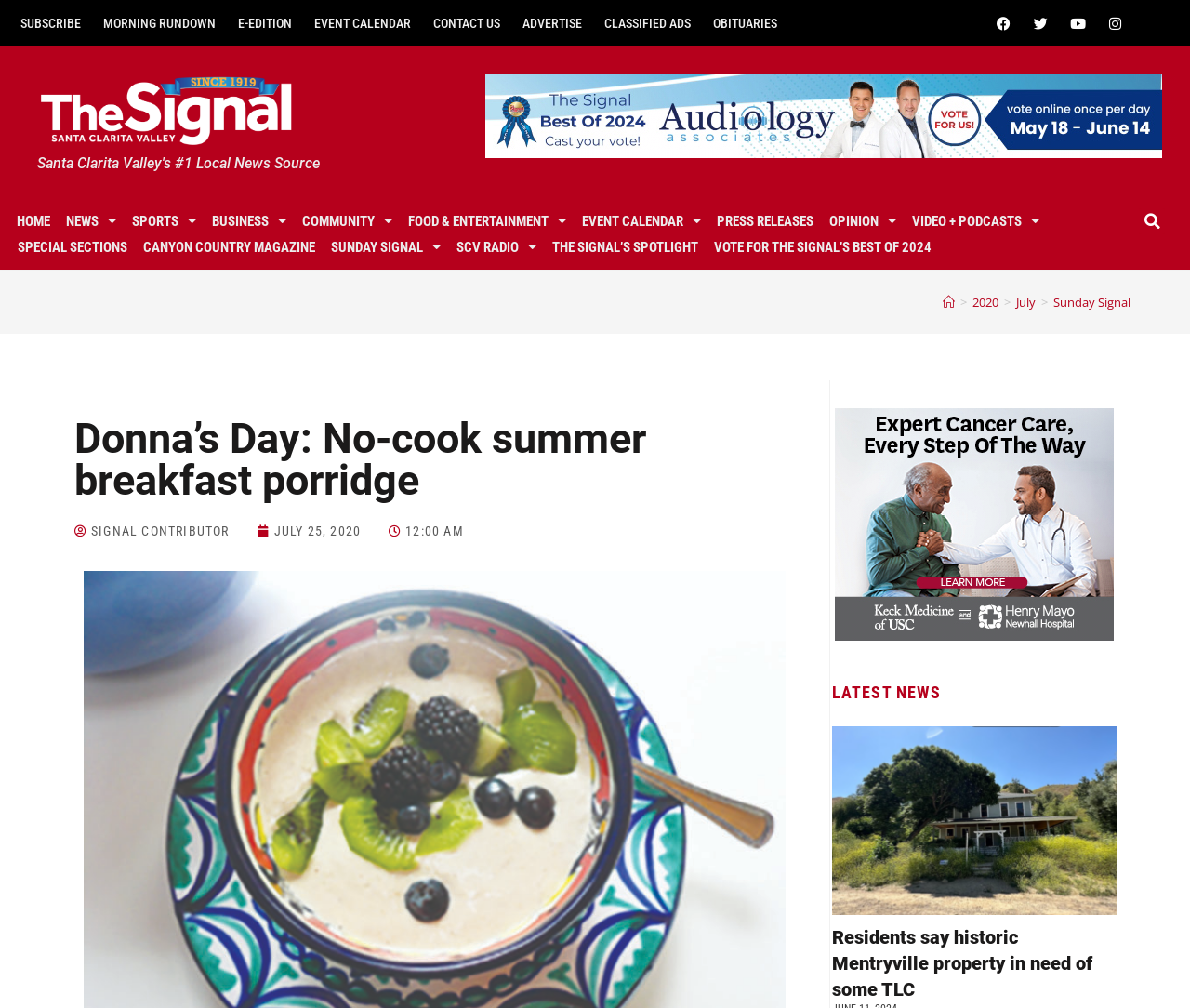Could you determine the bounding box coordinates of the clickable element to complete the instruction: "Share the content"? Provide the coordinates as four float numbers between 0 and 1, i.e., [left, top, right, bottom].

None